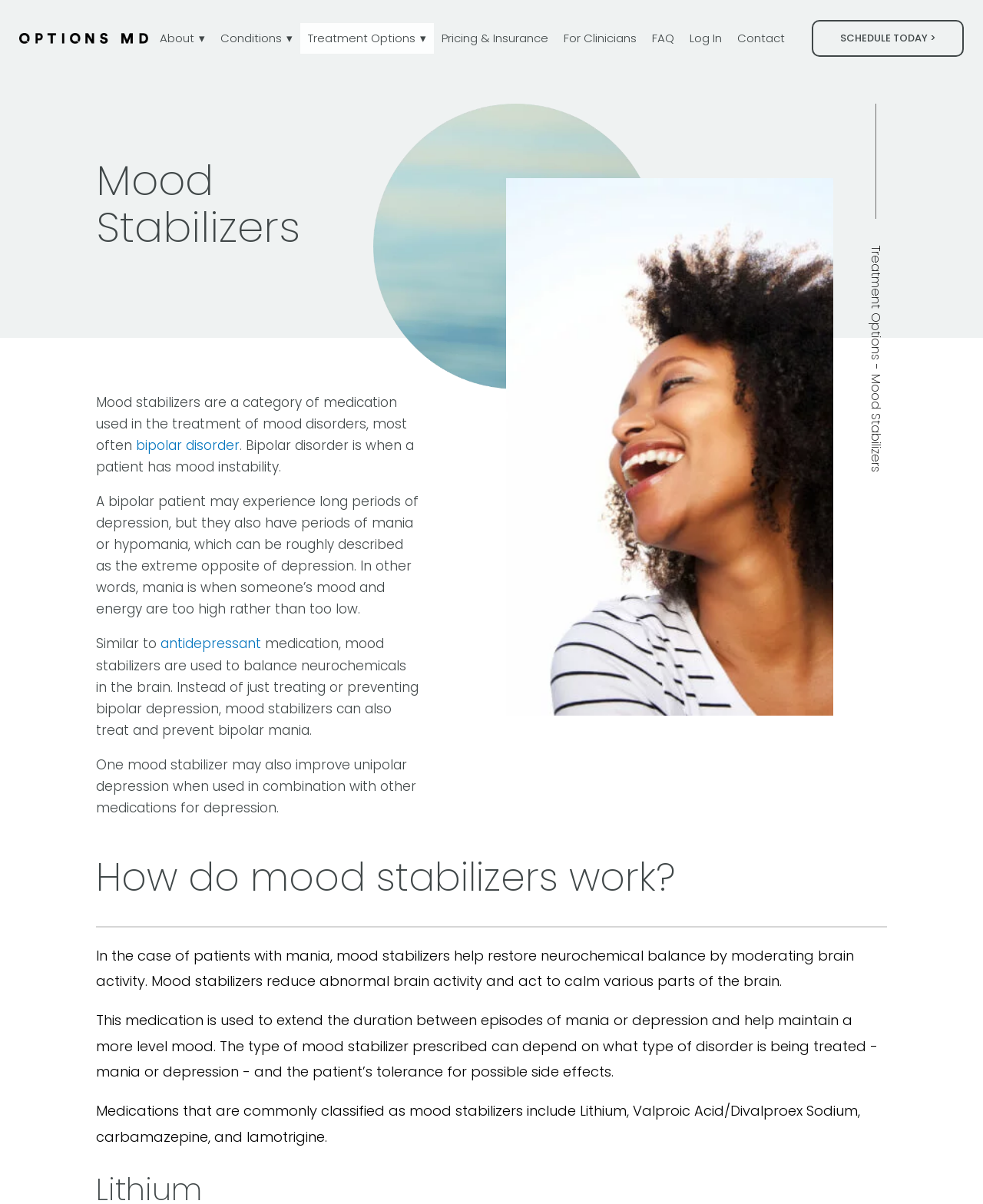Generate a comprehensive description of the webpage.

The webpage is about mood stabilizers, specifically their understanding and effectiveness in managing mood disorders. At the top, there is a navigation menu with links to various sections, including "About", "Conditions", "Treatment Options", "Pricing & Insurance", "For Clinicians", "FAQ", "Log In", and "Contact". 

Below the navigation menu, there is a prominent call-to-action button "SCHEDULE TODAY >" on the right side. 

The main content of the webpage is divided into sections. The first section is headed "Mood Stabilizers" and provides an introduction to what mood stabilizers are, explaining that they are a category of medication used to treat mood disorders, particularly bipolar disorder. 

The text explains that bipolar disorder involves mood instability, with patients experiencing long periods of depression and periods of mania or hypomania. It also compares mood stabilizers to antidepressant medication, stating that they are used to balance neurochemicals in the brain.

The next section, headed "How do mood stabilizers work?", delves deeper into the mechanism of mood stabilizers, explaining that they help restore neurochemical balance by moderating brain activity, reducing abnormal brain activity, and calming various parts of the brain. 

This section also discusses how mood stabilizers can extend the duration between episodes of mania or depression and help maintain a more level mood, and that the type of mood stabilizer prescribed depends on the type of disorder being treated and the patient's tolerance for possible side effects. 

Finally, the webpage lists some commonly classified mood stabilizers, including Lithium, Valproic Acid/Divalproex Sodium, carbamazepine, and lamotrigine.